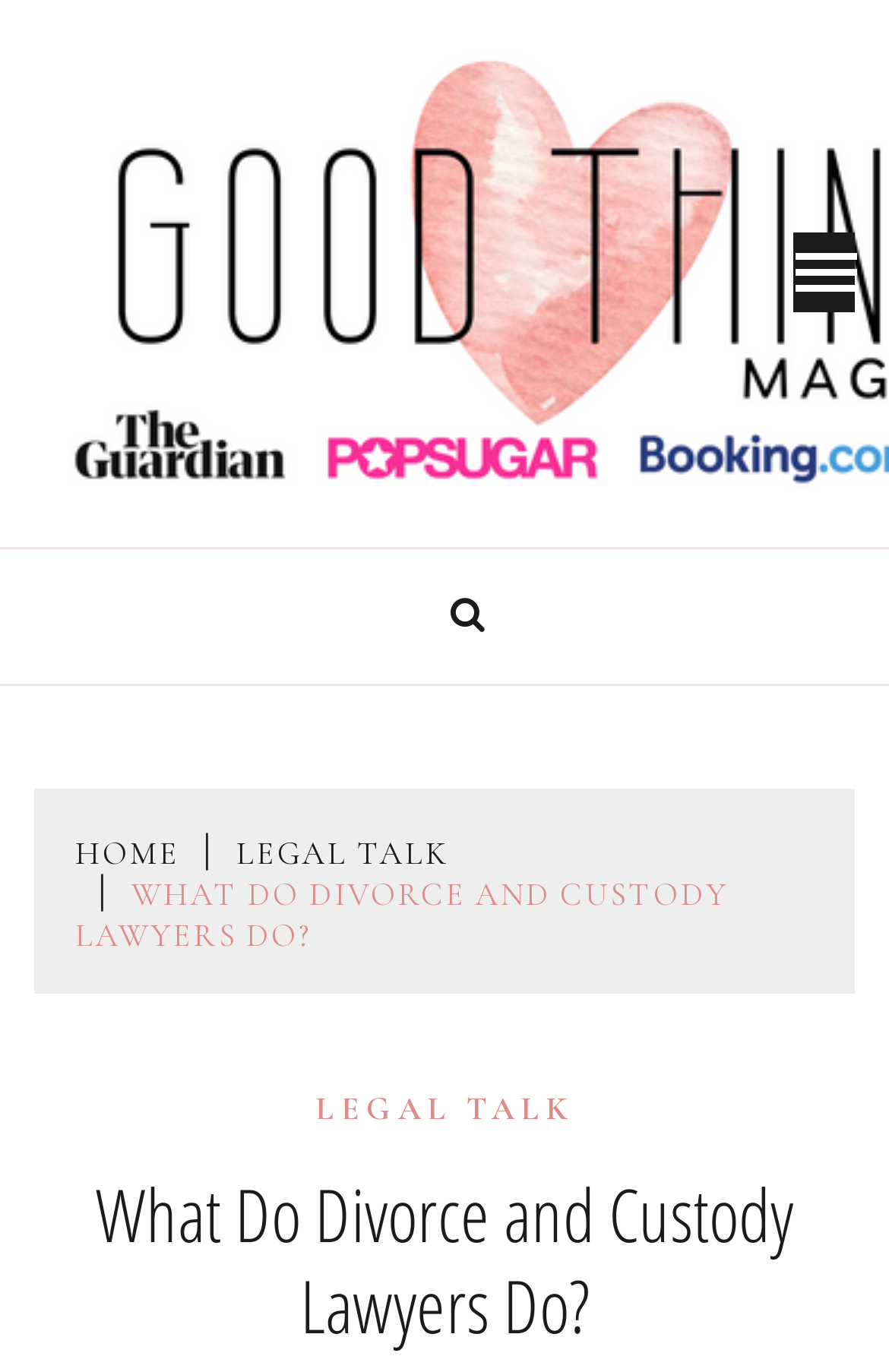Generate the text content of the main headline of the webpage.

What Do Divorce and Custody Lawyers Do?